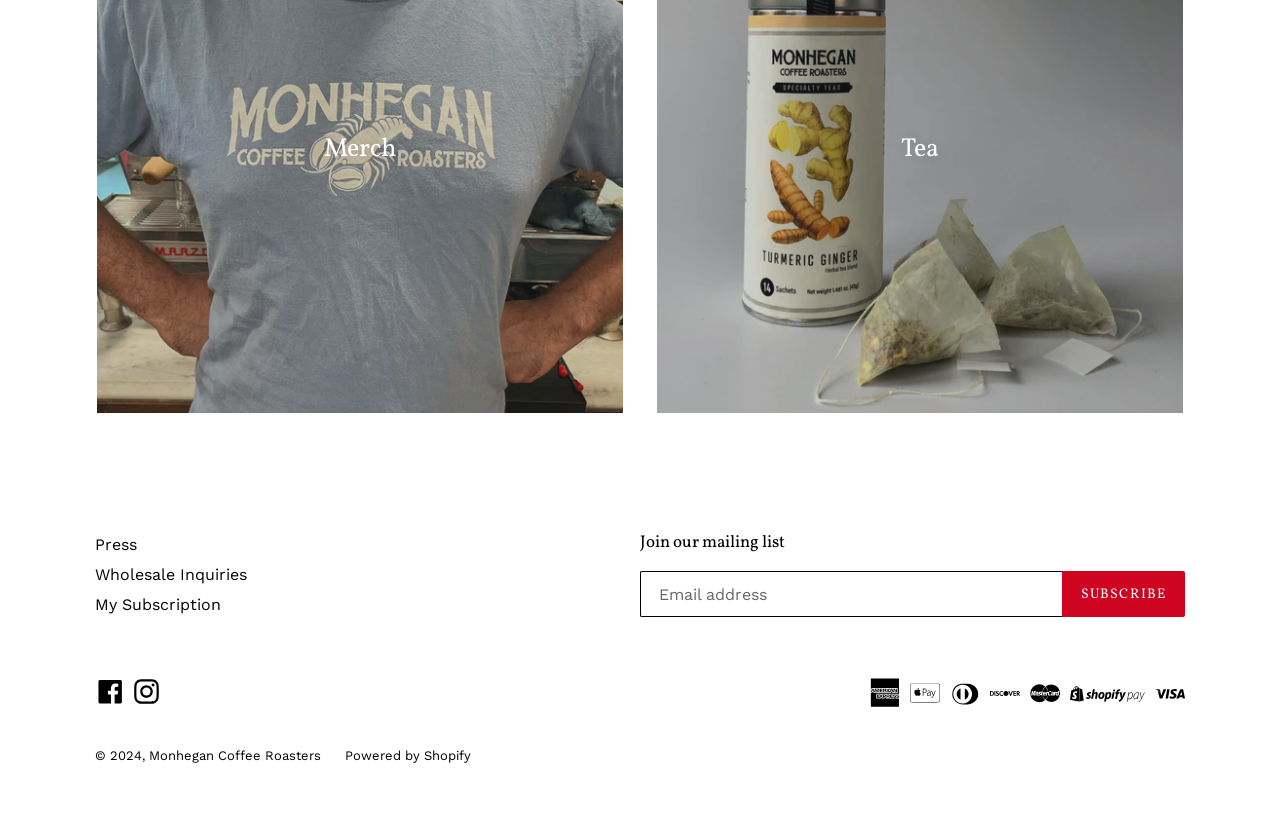What is the year of the copyright?
Examine the screenshot and reply with a single word or phrase.

2024